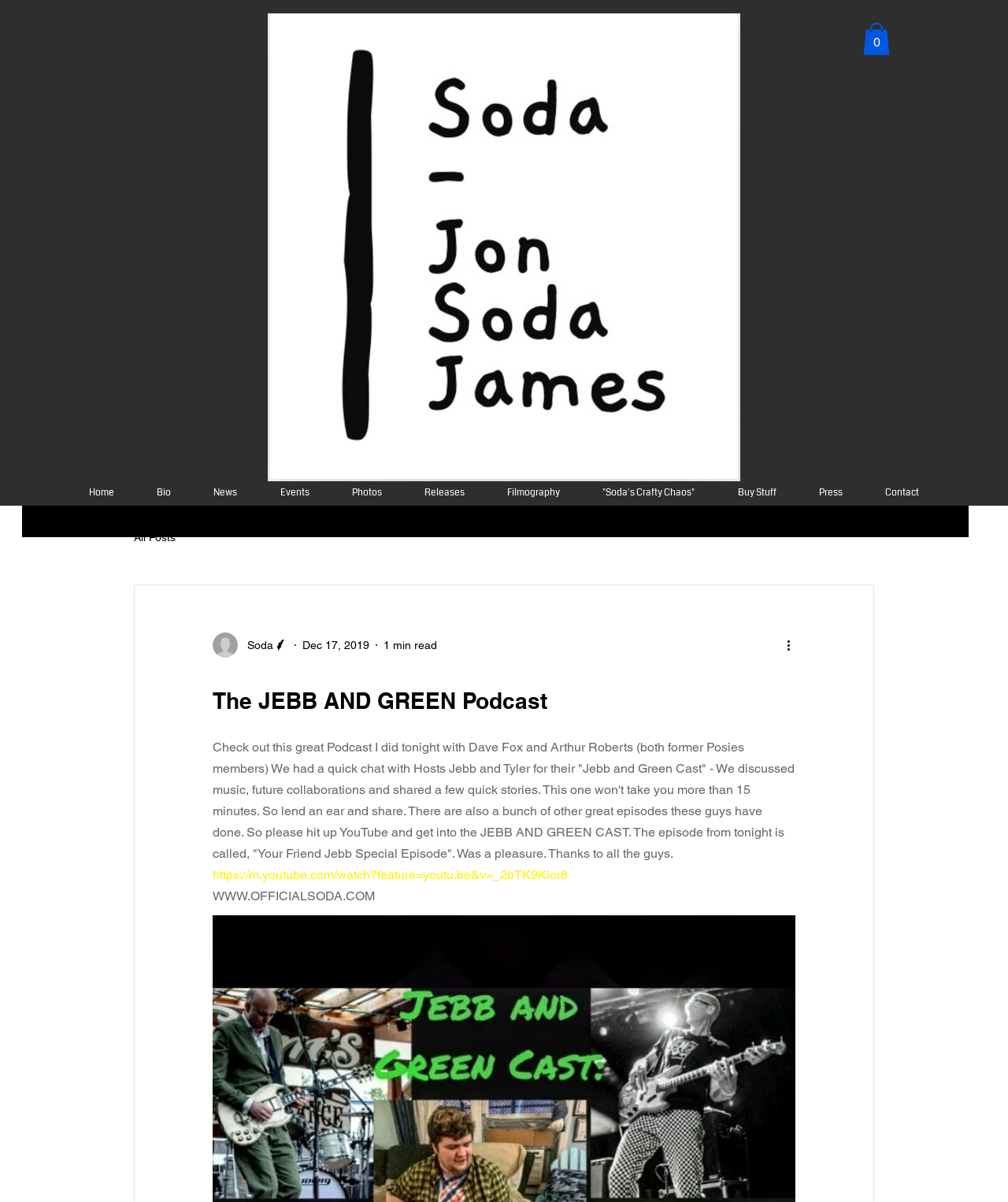Please identify the bounding box coordinates for the region that you need to click to follow this instruction: "Open the 'Cart'".

[0.856, 0.019, 0.883, 0.046]